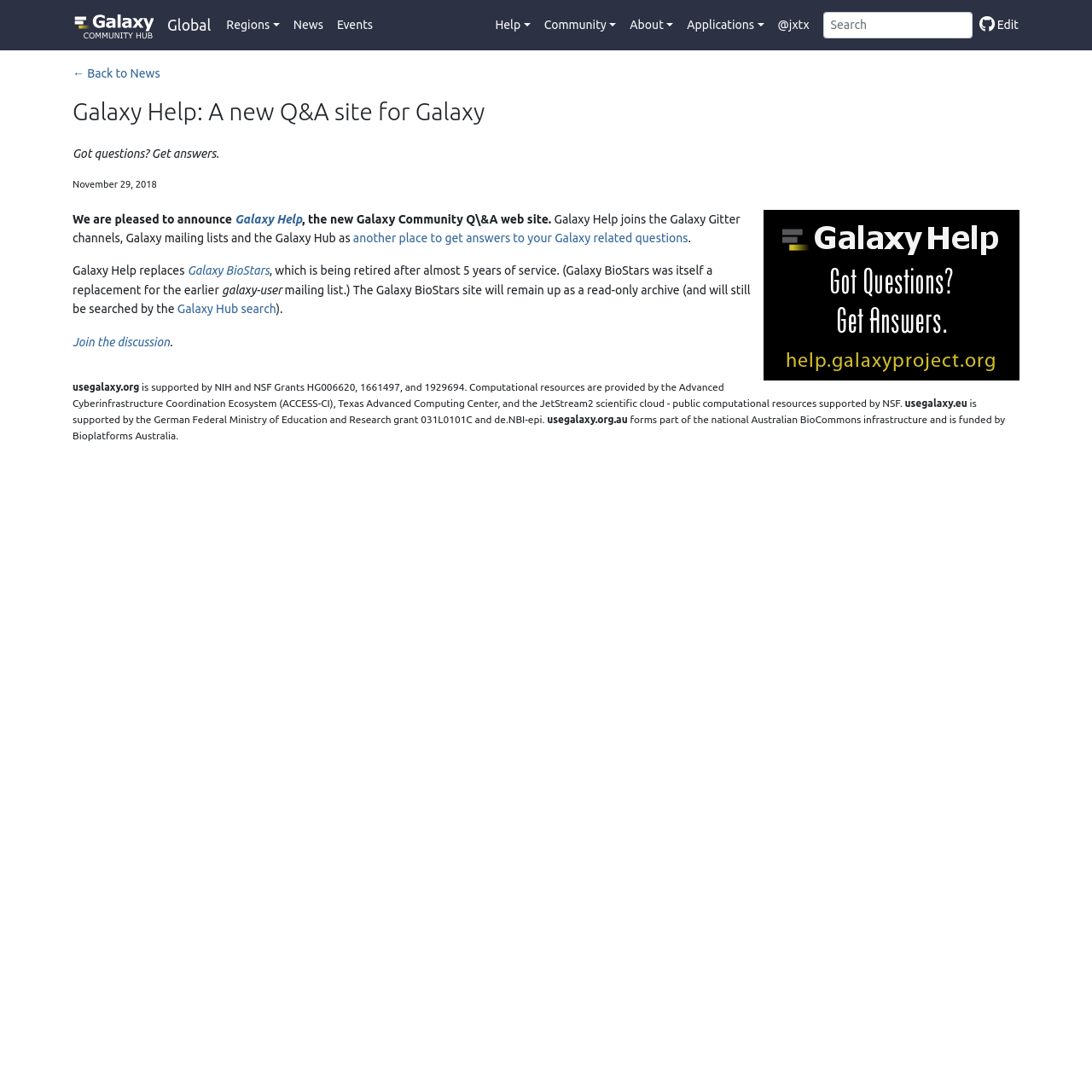Please identify the bounding box coordinates of the clickable element to fulfill the following instruction: "Search for something". The coordinates should be four float numbers between 0 and 1, i.e., [left, top, right, bottom].

[0.754, 0.011, 0.89, 0.035]